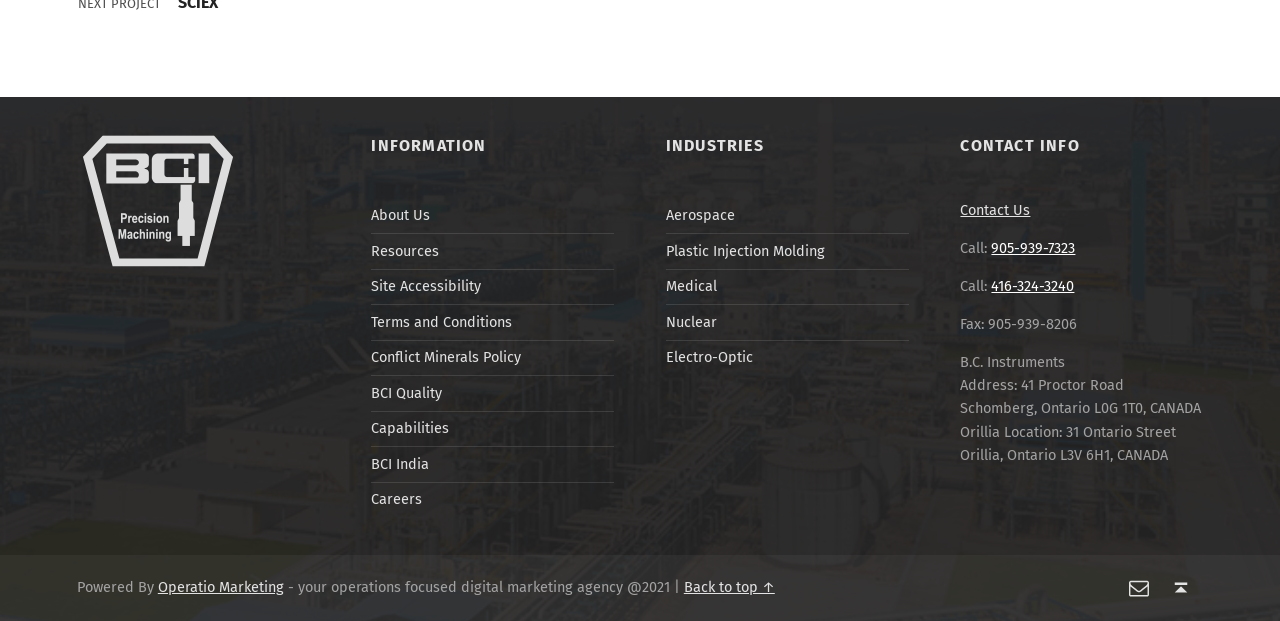Please mark the bounding box coordinates of the area that should be clicked to carry out the instruction: "Call 905-939-7323".

[0.775, 0.385, 0.84, 0.414]